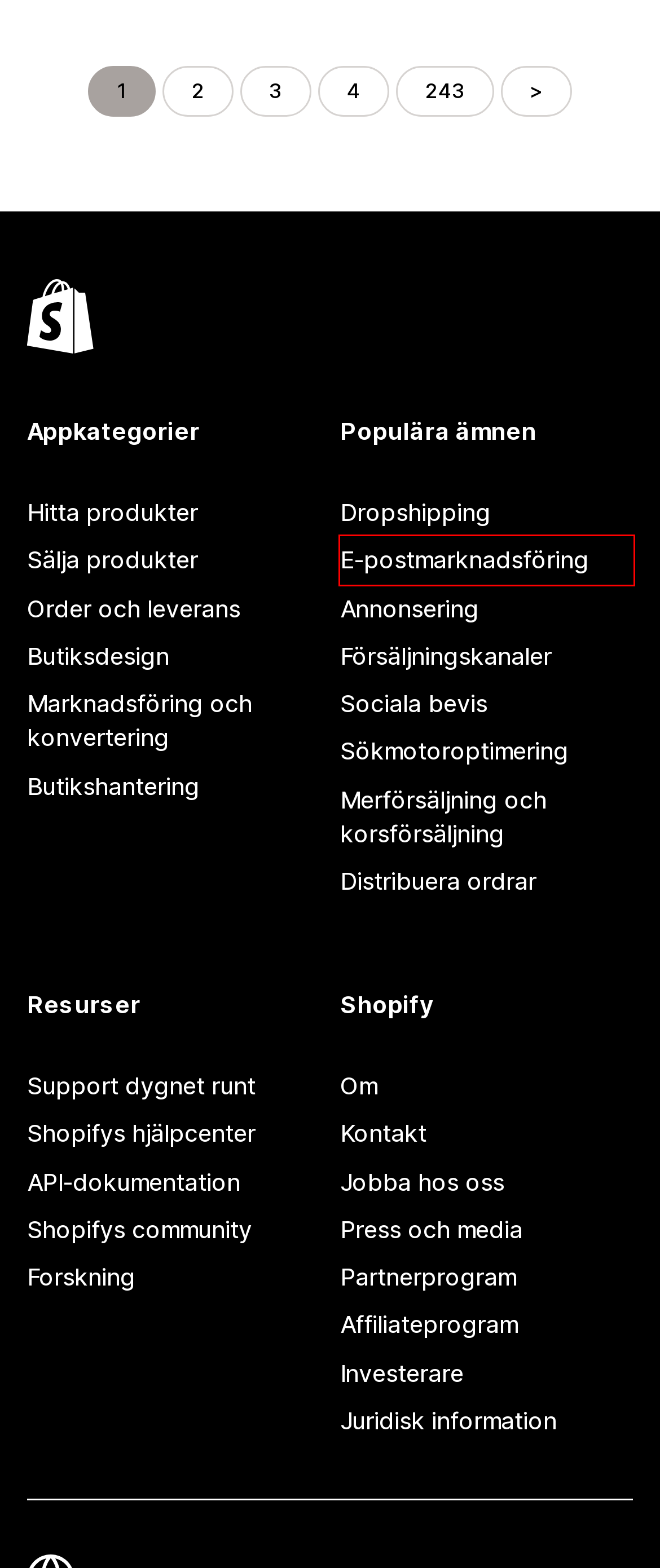You have received a screenshot of a webpage with a red bounding box indicating a UI element. Please determine the most fitting webpage description that matches the new webpage after clicking on the indicated element. The choices are:
A. Commerce Trends 2023: Industry Report - Shopify Plus
B. Bästa apparna för E-postmarknadsföring 2024 – Shopify App Store
C. Bästa apparna för Sökmotoroptimering 2024 – Shopify App Store
D. Shopifys hjälpcenter
E. Bästa apparna för Butiksdesign 2024 – Shopify App Store
F. Bästa apparna för Hitta produkter 2024 – Shopify App Store
G. Bästa apparna för Merförsäljning och korsförsäljning 2024 – Shopify App Store
H. Bästa apparna för Marknadsföring och konvertering 2024 – Shopify App Store

B